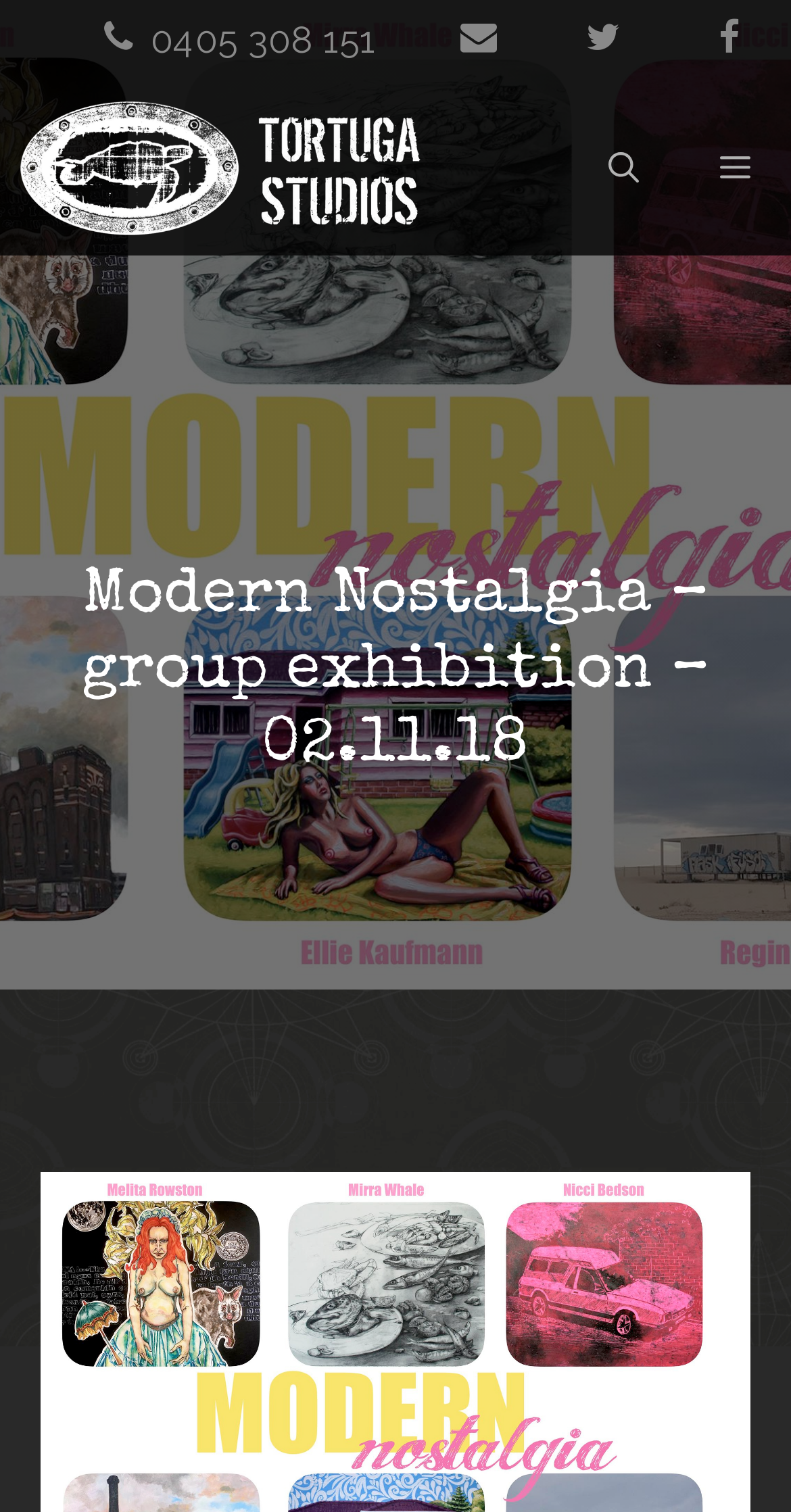Please find and generate the text of the main header of the webpage.

Modern Nostalgia – group exhibition – 02.11.18